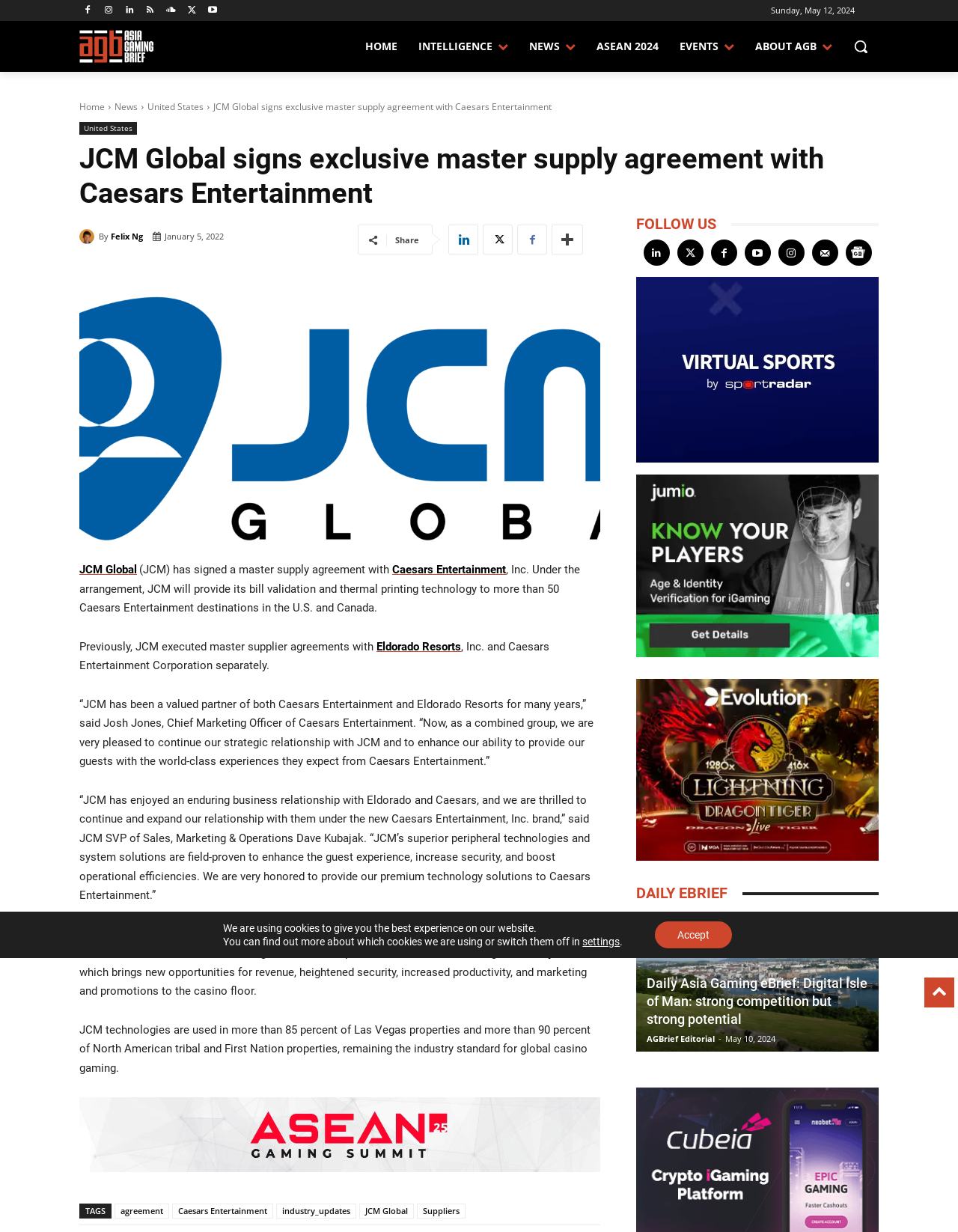Provide the bounding box coordinates for the UI element that is described by this text: "BACK". The coordinates should be in the form of four float numbers between 0 and 1: [left, top, right, bottom].

None